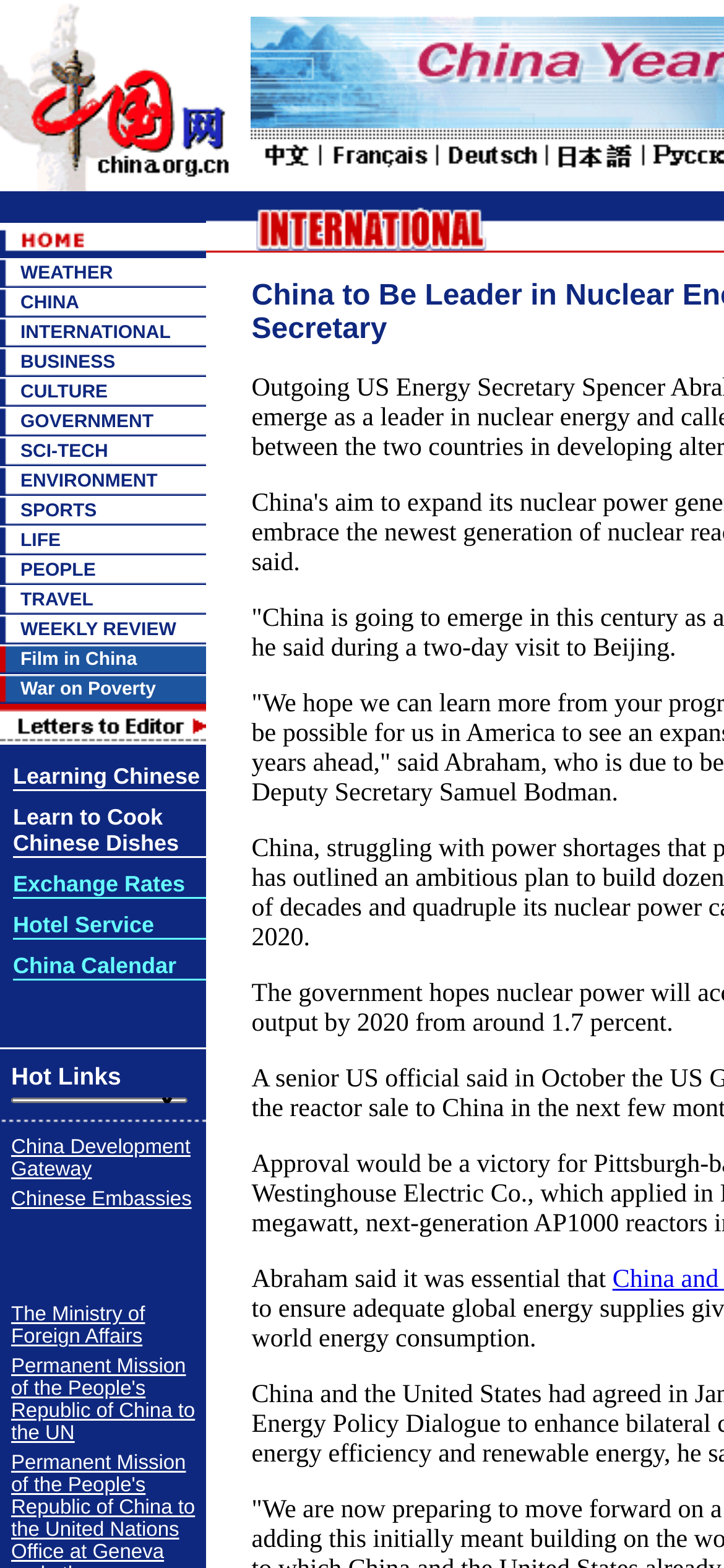Locate the bounding box coordinates of the area that needs to be clicked to fulfill the following instruction: "Click the BUSINESS link". The coordinates should be in the format of four float numbers between 0 and 1, namely [left, top, right, bottom].

[0.028, 0.224, 0.159, 0.237]